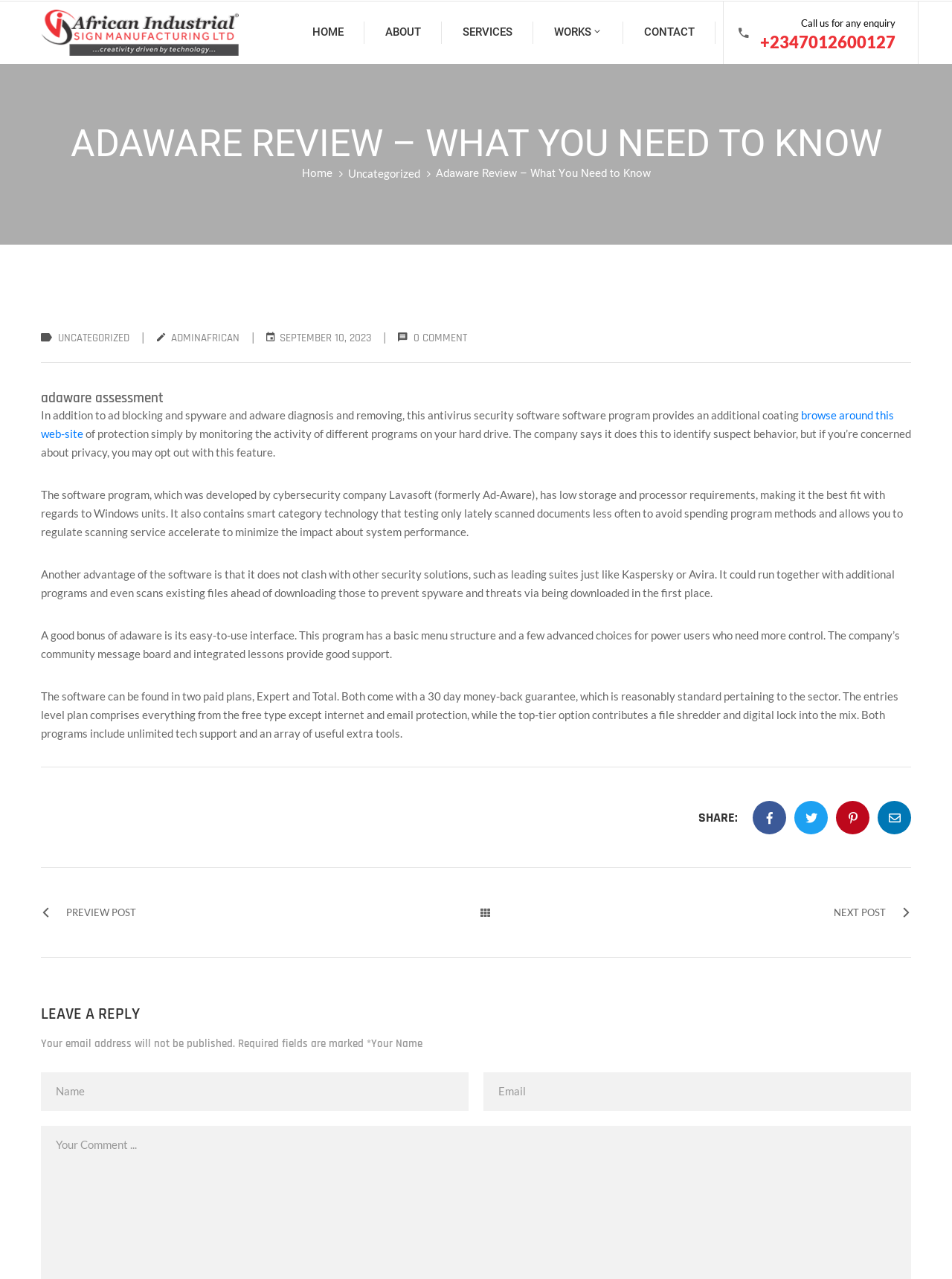Point out the bounding box coordinates of the section to click in order to follow this instruction: "Leave a reply".

[0.043, 0.838, 0.957, 0.869]